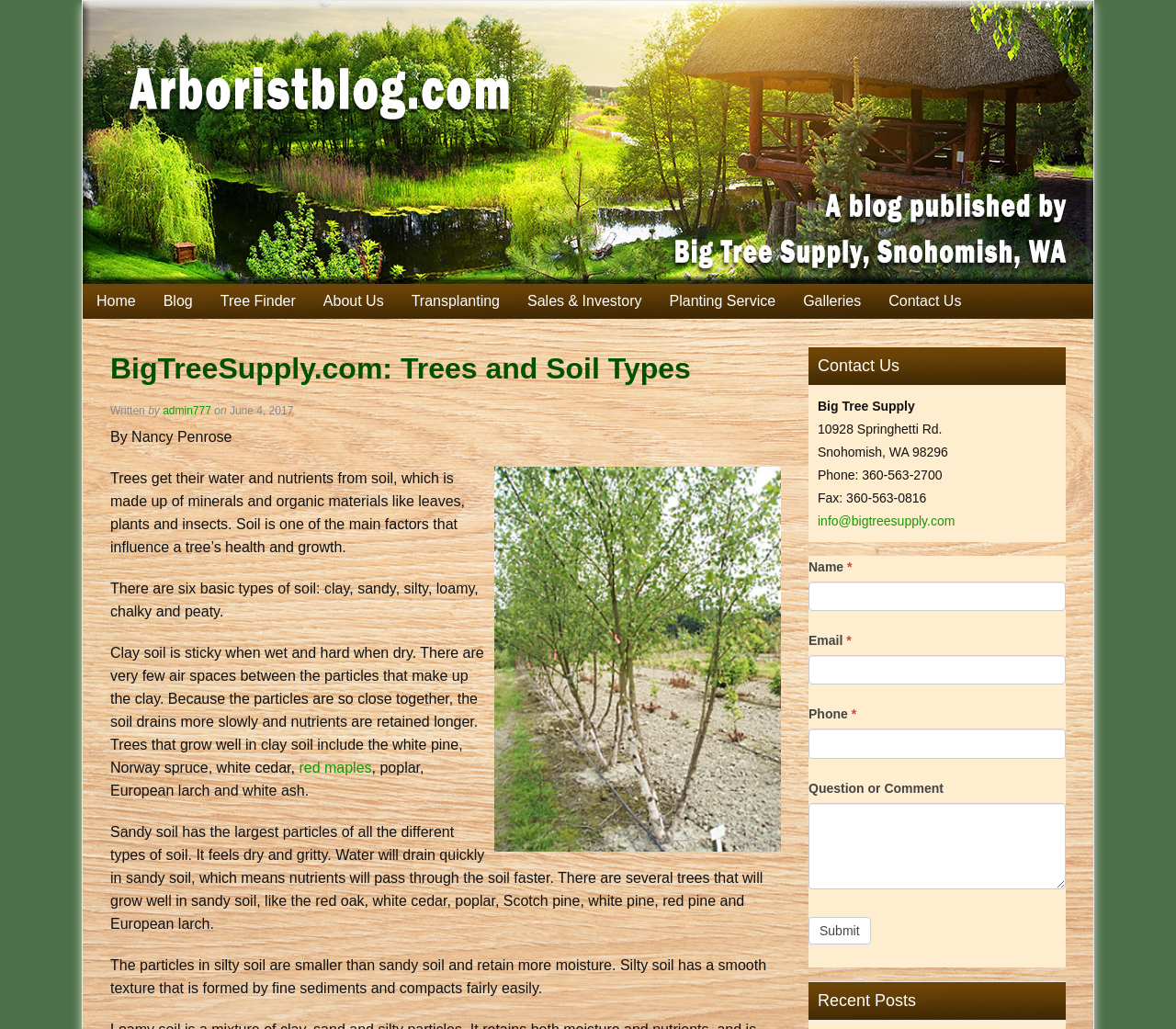Could you determine the bounding box coordinates of the clickable element to complete the instruction: "Click the 'Submit' button"? Provide the coordinates as four float numbers between 0 and 1, i.e., [left, top, right, bottom].

[0.688, 0.891, 0.74, 0.917]